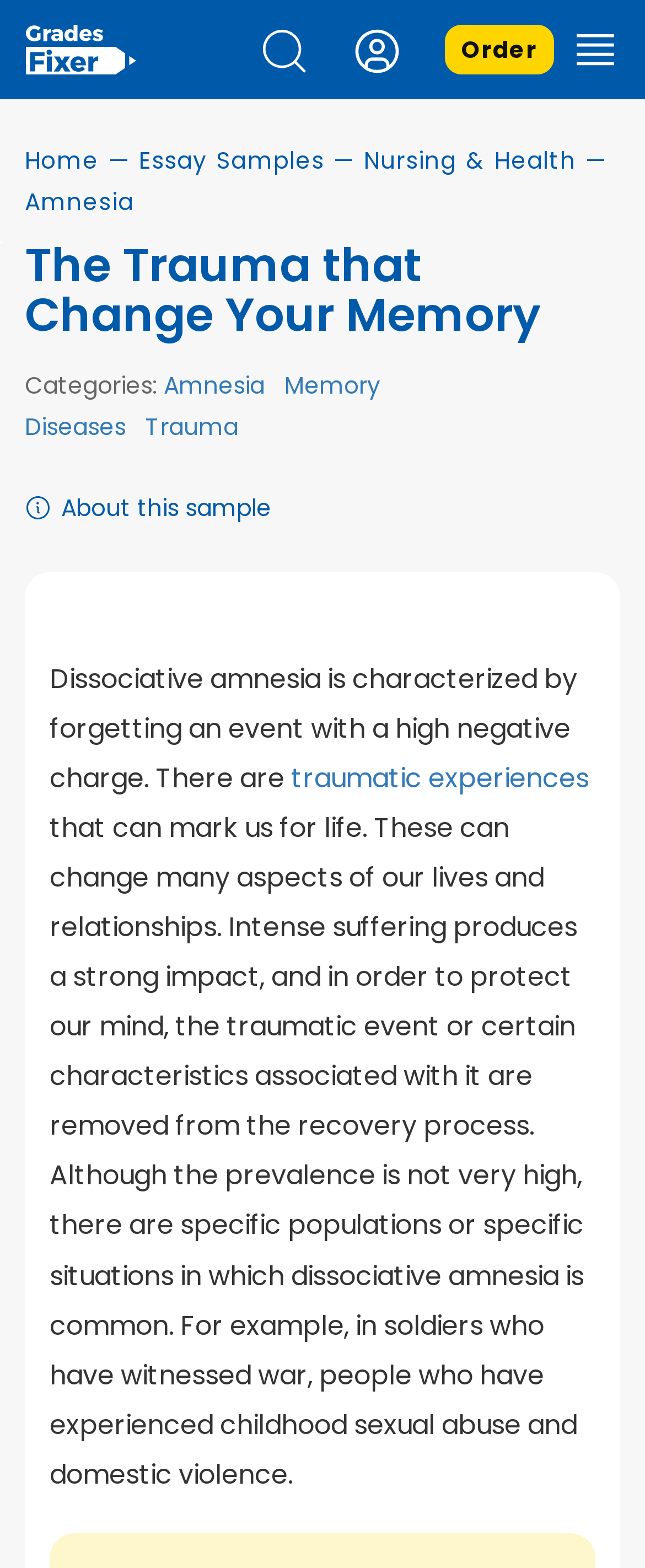Write a detailed summary of the webpage, including text, images, and layout.

The webpage appears to be an essay sample page, specifically discussing dissociative amnesia and its relation to traumatic experiences. At the top right corner, there is a menu icon, accompanied by links to "free essays", "login", and "Order". Below these links, there is a search icon. On the top left corner, there is a "Home" link, followed by a series of links to different categories, including "Essay Samples", "Nursing & Health", and "Amnesia".

The main content of the page is an essay with a title "The Trauma that Change Your Memory". The essay is divided into sections, with headings and paragraphs of text. The first paragraph discusses the concept of dissociative amnesia, describing it as a condition where an event with a high negative charge is forgotten. The text also mentions that traumatic experiences can have a lasting impact on individuals.

Below the essay title, there are links to related categories, including "Amnesia", "Memory Diseases", and "Trauma". Further down, there is a section titled "About this sample", followed by the main essay content. The essay text is quite lengthy, spanning multiple paragraphs, and discusses the effects of traumatic experiences on individuals and their relationships.

Throughout the page, there are several images, including a test template icon at the top left corner, and icons accompanying the links to "free essays", "login", and "search". Overall, the page appears to be a resource for individuals seeking information on dissociative amnesia and its relation to traumatic experiences.